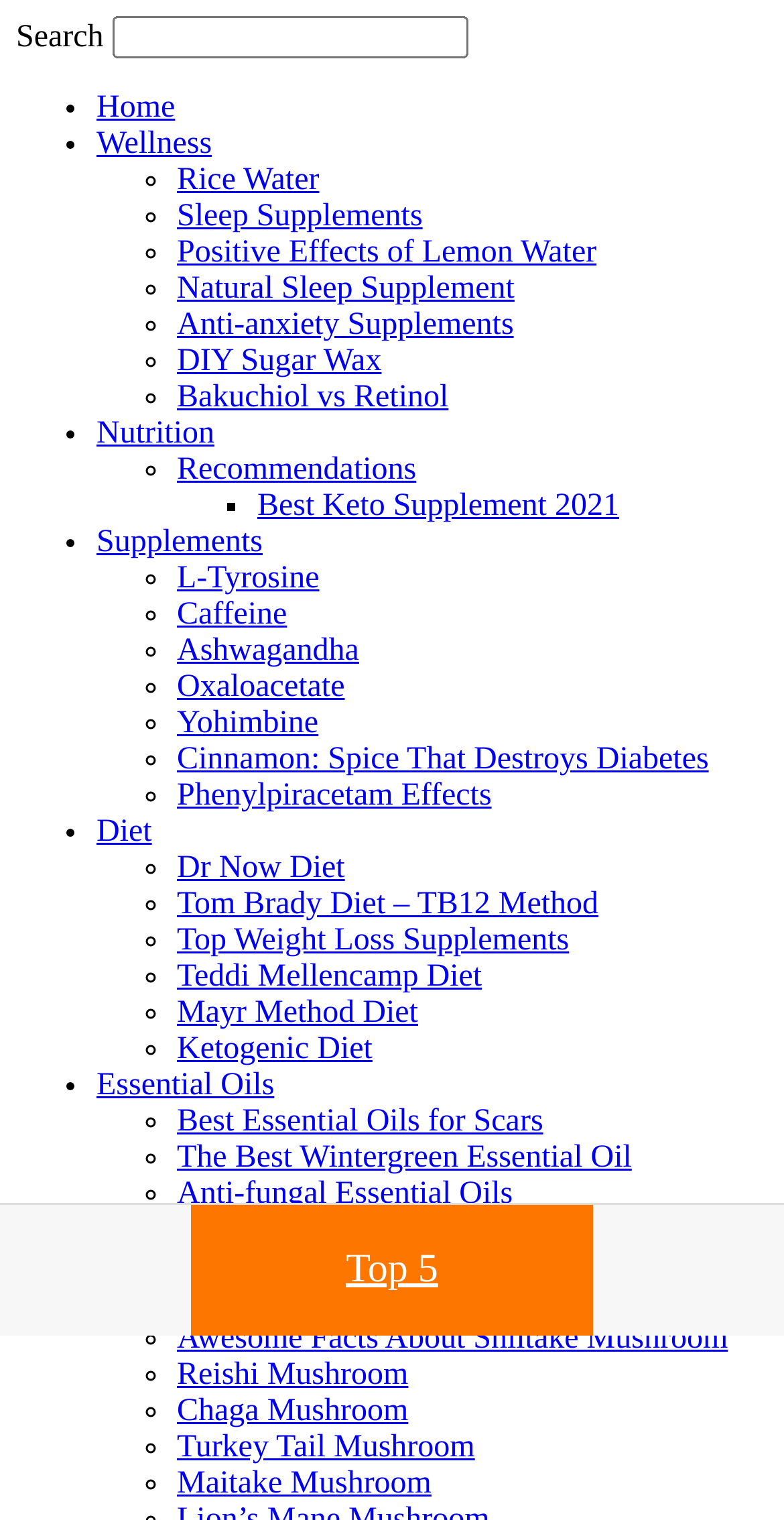Could you indicate the bounding box coordinates of the region to click in order to complete this instruction: "Explore Nutrition".

[0.123, 0.274, 0.274, 0.296]